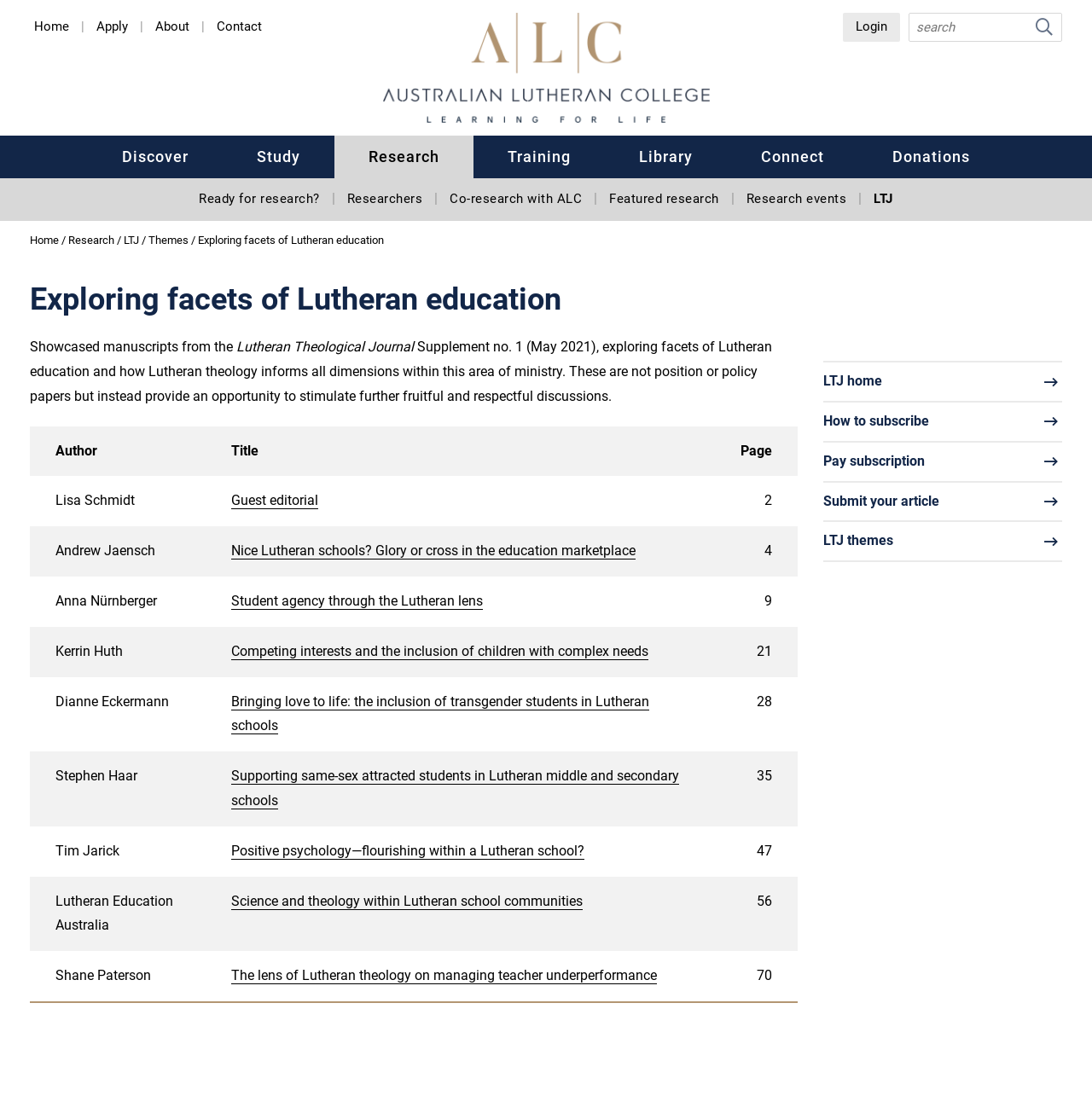On which page is the manuscript 'Bringing love to life: the inclusion of transgender students in Lutheran schools' located?
Please answer using one word or phrase, based on the screenshot.

28